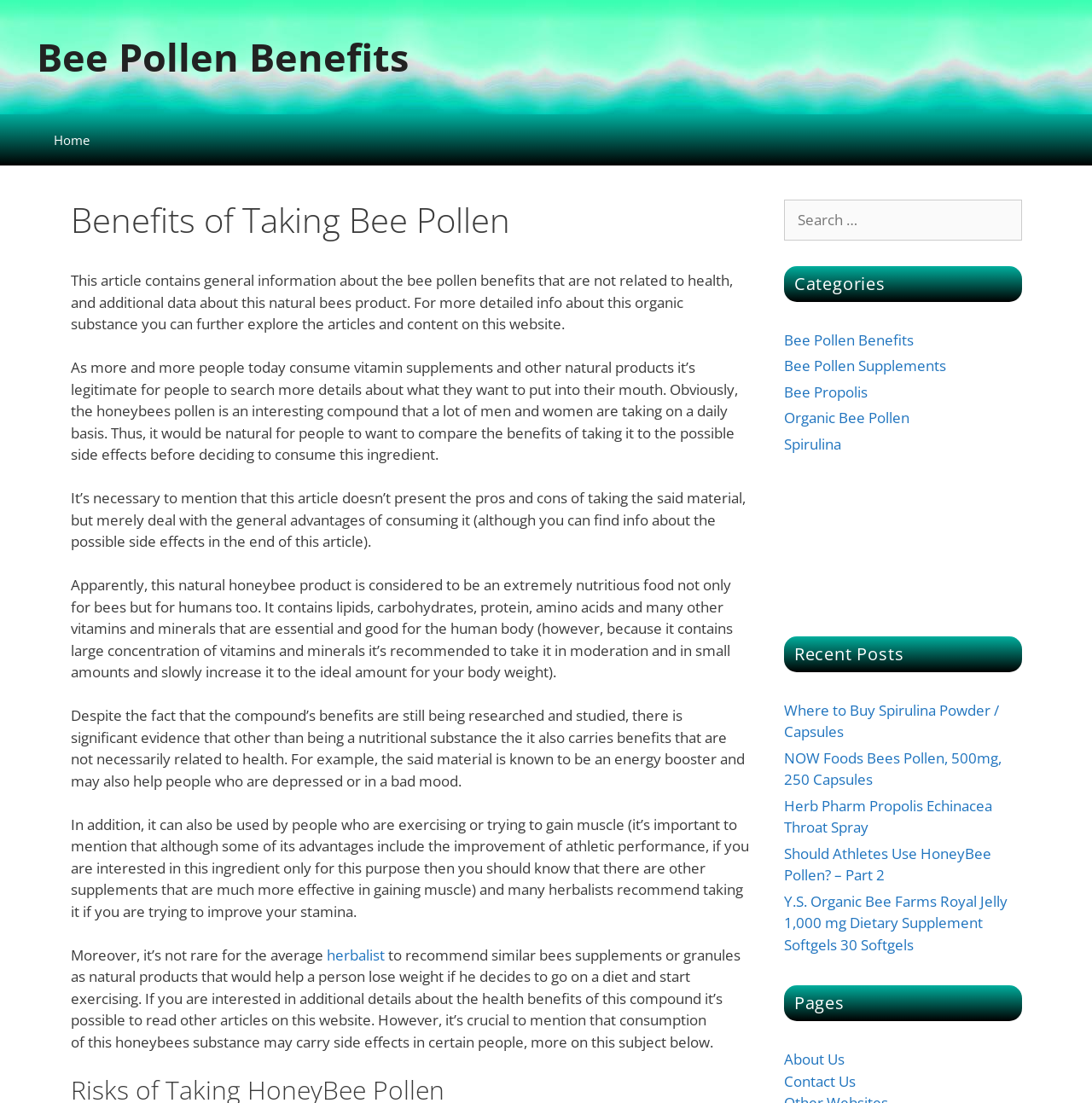Respond to the following question using a concise word or phrase: 
What is the name of the first link in the 'Pages' section?

About Us